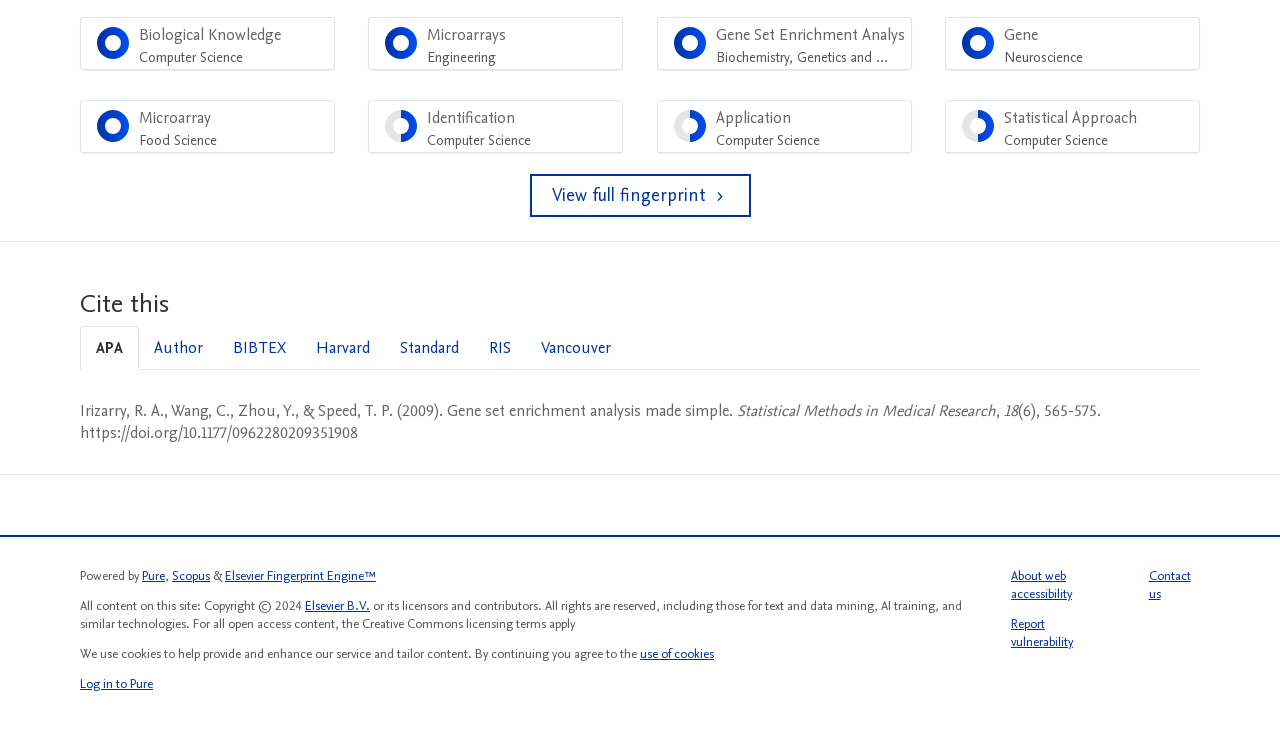What is the volume number of the journal?
Using the image, provide a detailed and thorough answer to the question.

I found the answer by examining the 'Cite this' section, where the volume number is mentioned in the APA citation format.